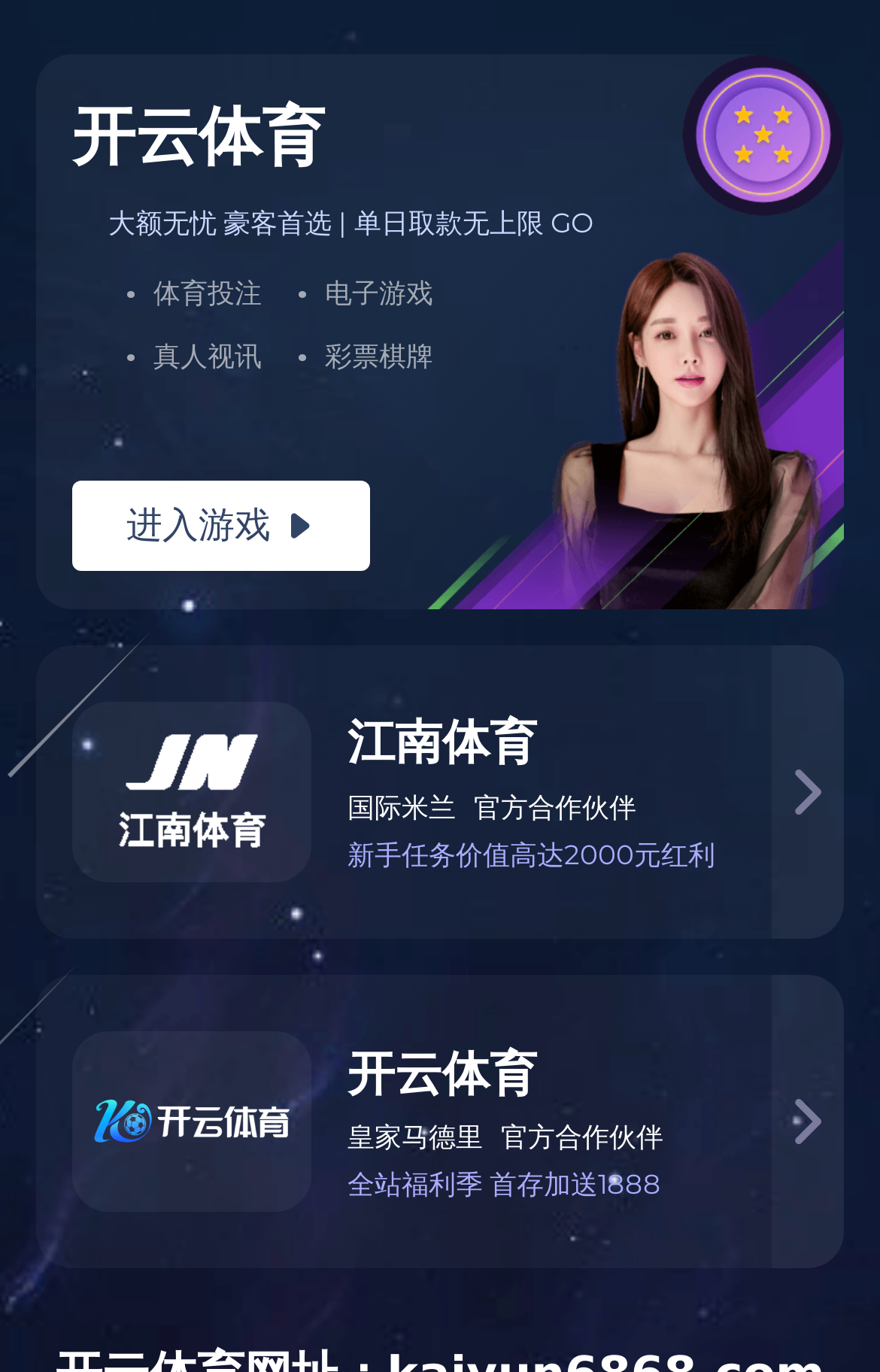Consider the image and give a detailed and elaborate answer to the question: 
What is the purpose of the image on the webpage?

The image on the webpage is labeled as '仓储物流冷库.jpg', which suggests that it is an image related to warehouse logistics and cold storage. The image is likely used to showcase the company's products or services in this area.